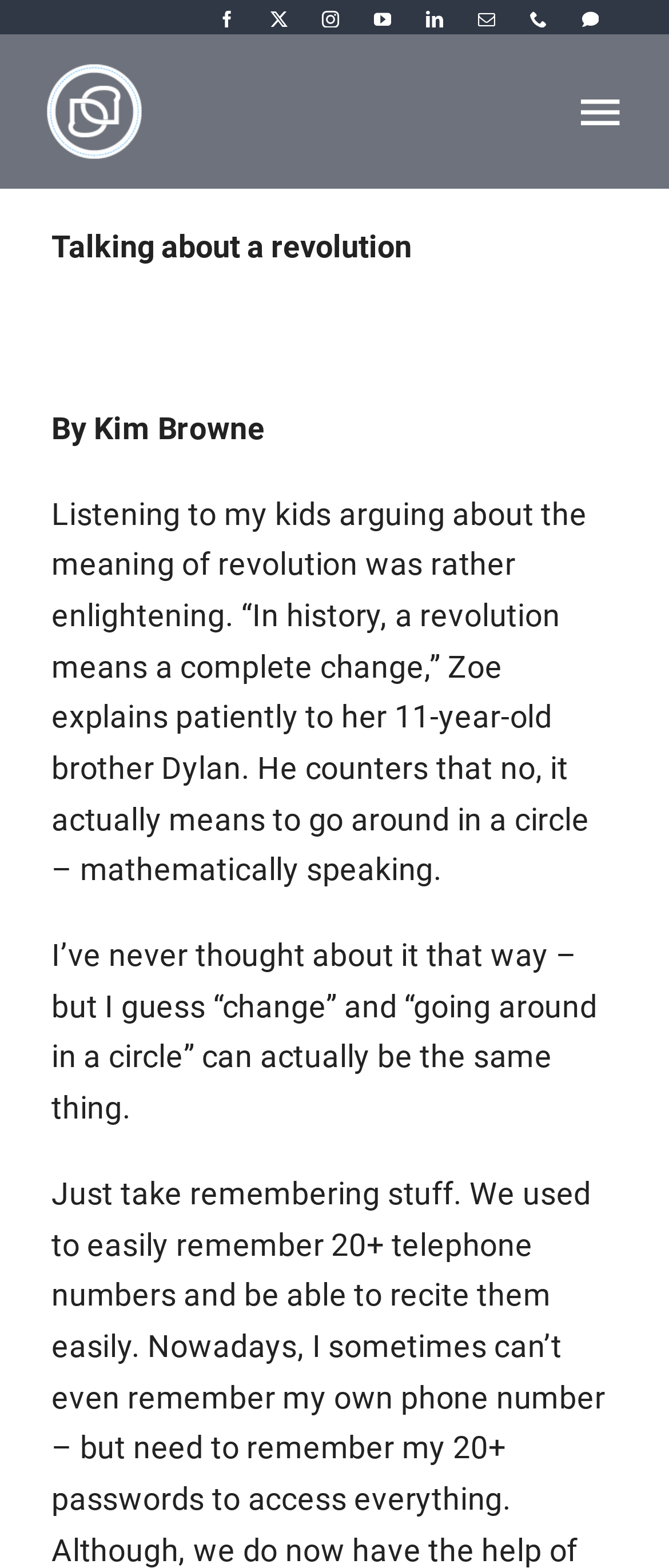Detail the various sections and features of the webpage.

The webpage is about an article titled "Talking about a revolution" by Kim Browne. At the top, there are several social media links, including Facebook, Twitter, Instagram, YouTube, LinkedIn, and mail, aligned horizontally. Below these links, there is a logo of Twisted Toast Digital, which is an image. 

To the right of the logo, there is a navigation menu labeled "Creative Main Menu" with a toggle button. The menu has several links, including HYBRID, CREATIVE, STORIES, PEOPLE, SUBSCRIBE, and CALL, stacked vertically.

Below the navigation menu, there is a search bar with a label "SEARCH FOR:" and a search box where users can input their queries. The search bar also has a search button with a magnifying glass icon.

The main content of the webpage is the article, which starts with a heading "Talking about a revolution" followed by the author's name, Kim Browne. The article discusses the meaning of revolution, with the author sharing a conversation with her kids about the topic. The text is divided into three paragraphs, with the first paragraph describing the conversation, the second paragraph explaining the meaning of revolution, and the third paragraph reflecting on the idea.

At the bottom right of the page, there is a link to go back to the top of the page, labeled with an upward arrow icon.